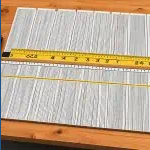What is the purpose of the measuring tape in this context?
Please respond to the question with a detailed and informative answer.

The caption suggests that the measuring tape is being used for a DIY project or home improvement task, implying that the measurement is crucial for achieving desired results in a specific project or task.